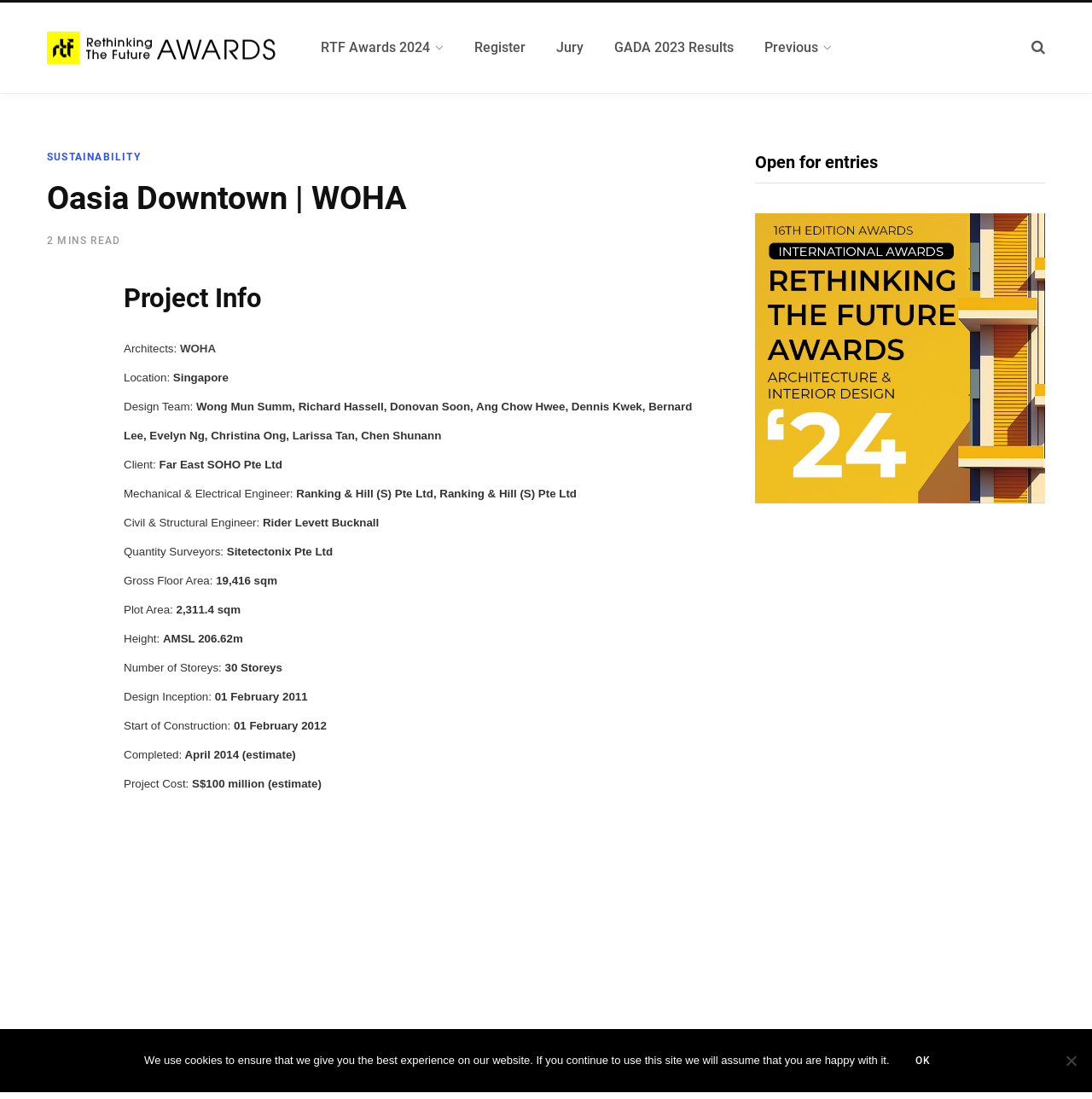Please extract the webpage's main title and generate its text content.

Oasia Downtown | WOHA